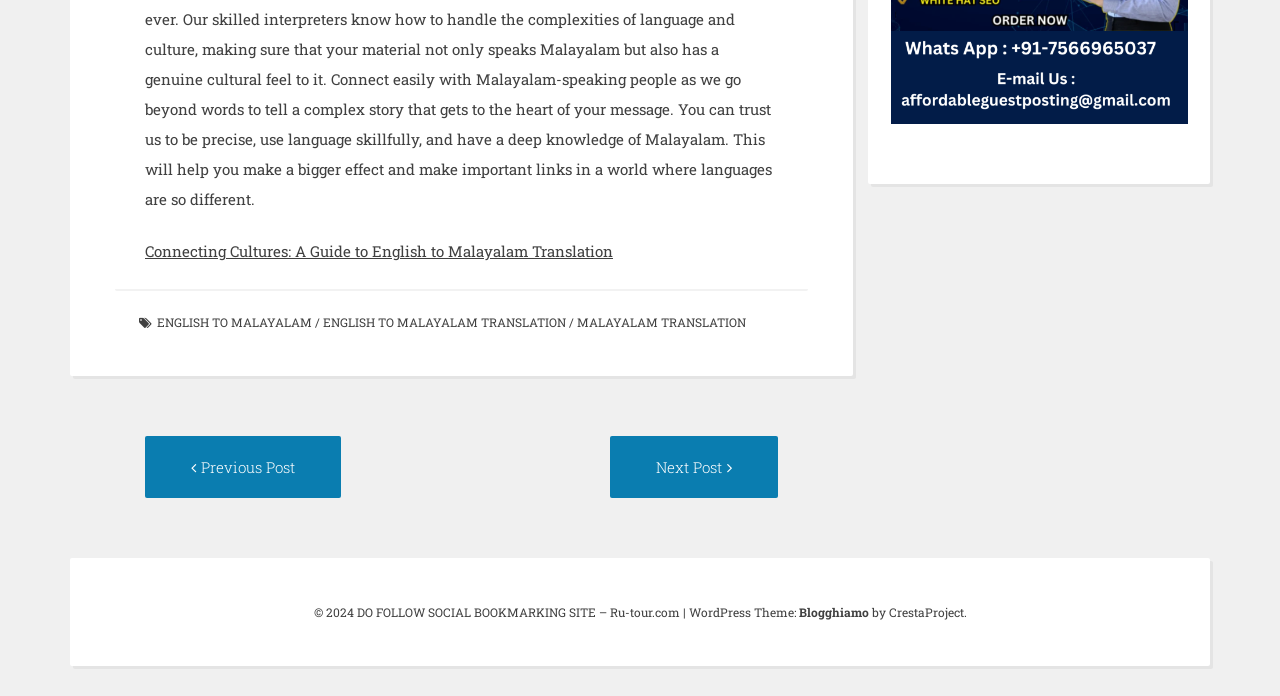Given the description "Blogghiamo", determine the bounding box of the corresponding UI element.

[0.624, 0.868, 0.679, 0.891]